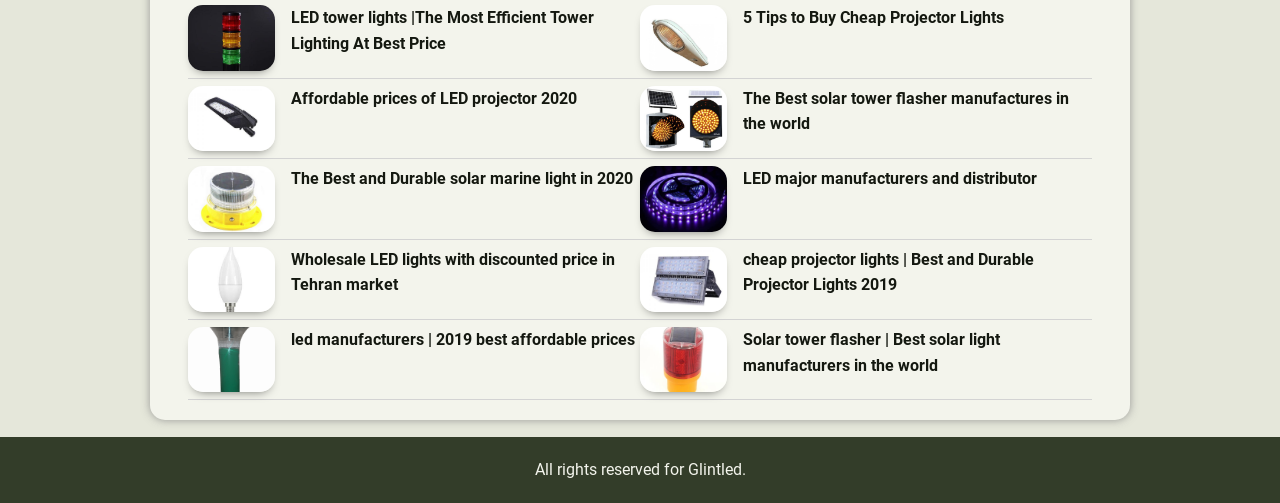What is the purpose of the link at [0.147, 0.49, 0.215, 0.62]?
Carefully analyze the image and provide a detailed answer to the question.

The link at [0.147, 0.49, 0.215, 0.62] is labeled 'Wholesale LED lights with discounted price in Tehran market', which implies that the purpose of the link is to provide information or access to wholesale LED lights with discounted prices in Tehran.